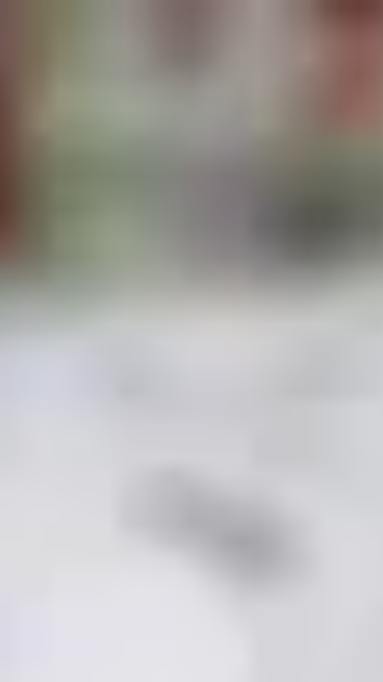Carefully examine the image and provide an in-depth answer to the question: What is the theme of the image?

The theme of the image is human movement, which is reflected in the design of the furniture, emphasizing the importance of design in enhancing human interactions and movement within living environments, and mirroring the essence of contemporary interior design trends.